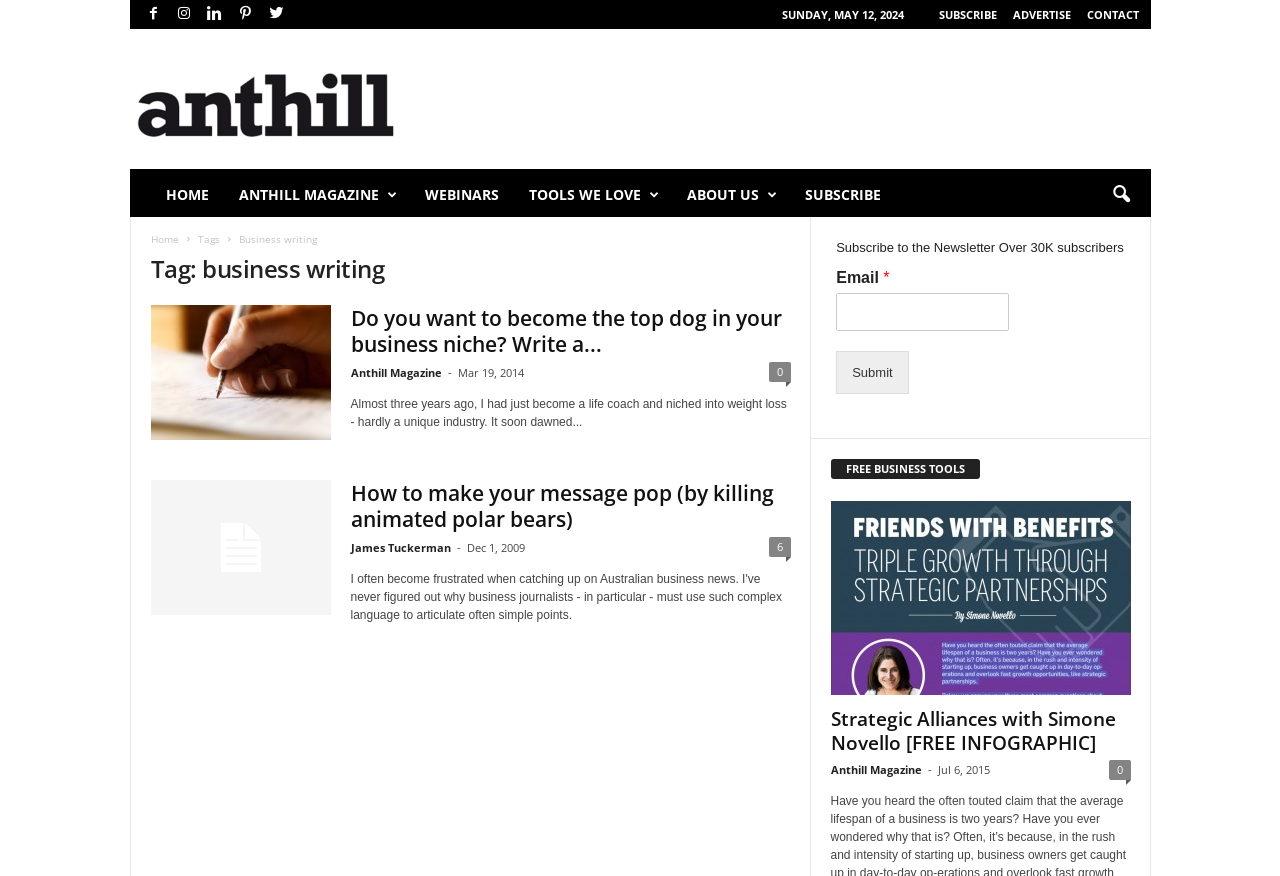Locate and provide the bounding box coordinates for the HTML element that matches this description: "About Us".

[0.5, 0.197, 0.579, 0.248]